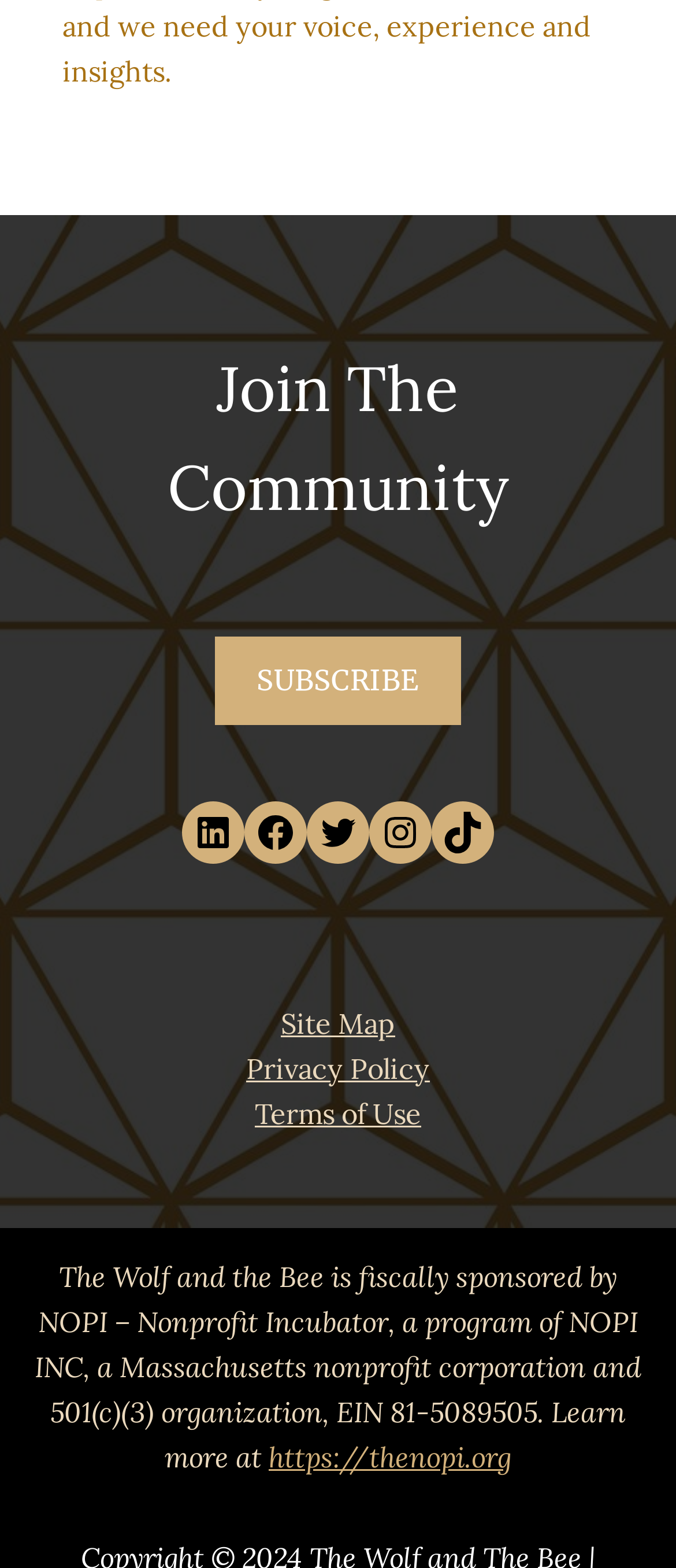Identify the bounding box coordinates of the element that should be clicked to fulfill this task: "Visit LinkedIn page". The coordinates should be provided as four float numbers between 0 and 1, i.e., [left, top, right, bottom].

[0.269, 0.511, 0.362, 0.551]